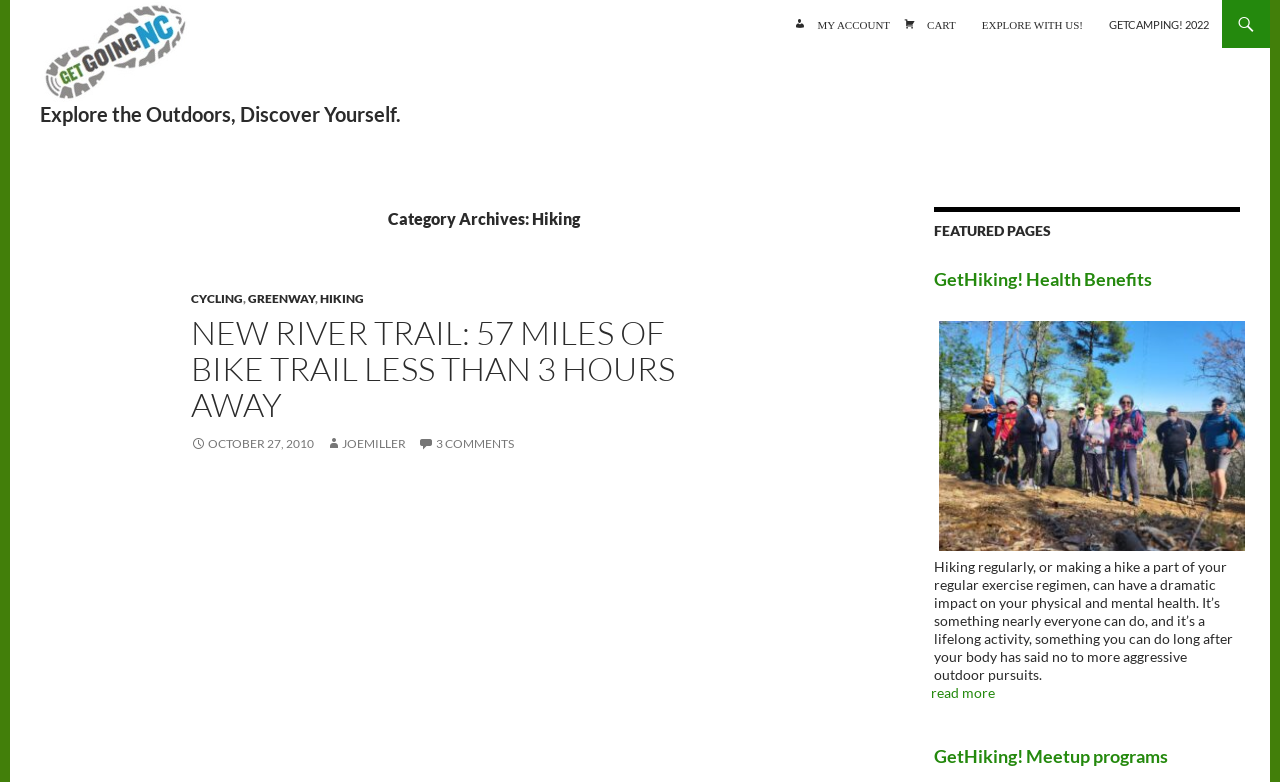Determine the coordinates of the bounding box that should be clicked to complete the instruction: "View the New River Trail article". The coordinates should be represented by four float numbers between 0 and 1: [left, top, right, bottom].

[0.149, 0.399, 0.527, 0.543]